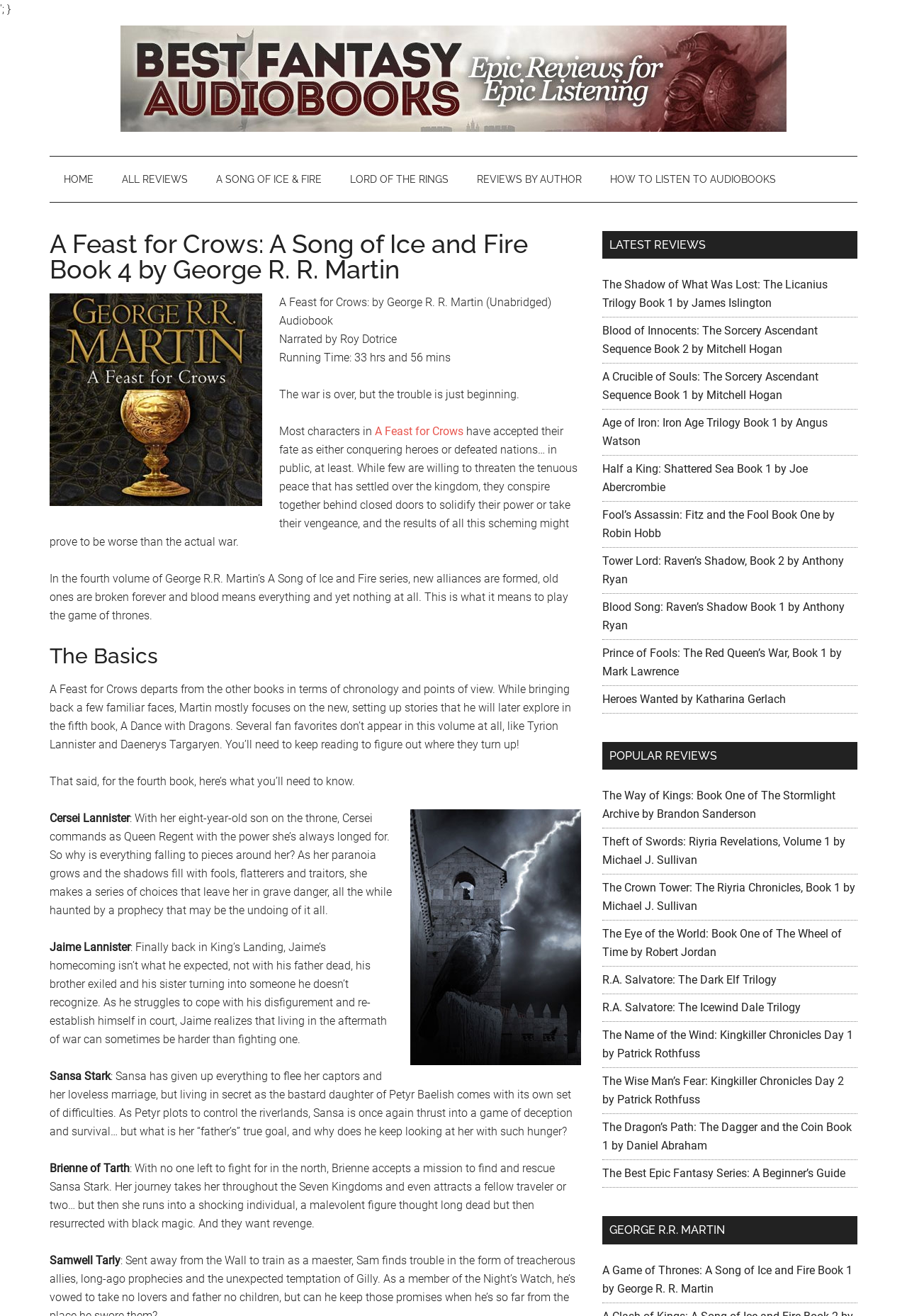Identify the bounding box coordinates for the UI element described as follows: "How to Listen to Audiobooks". Ensure the coordinates are four float numbers between 0 and 1, formatted as [left, top, right, bottom].

[0.657, 0.119, 0.871, 0.153]